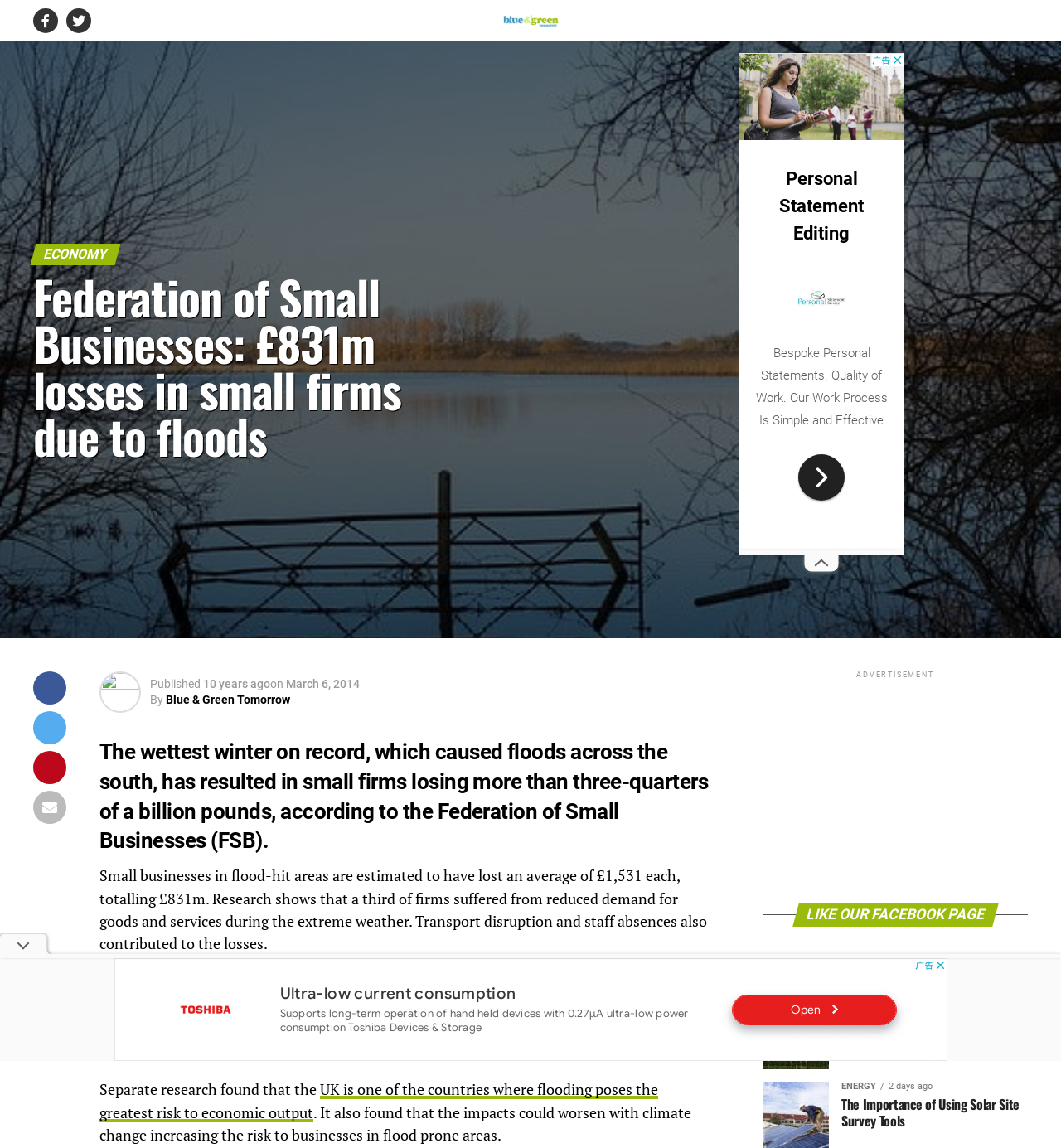Answer the question below using just one word or a short phrase: 
What is the name of the organization that conducted the research?

Federation of Small Businesses